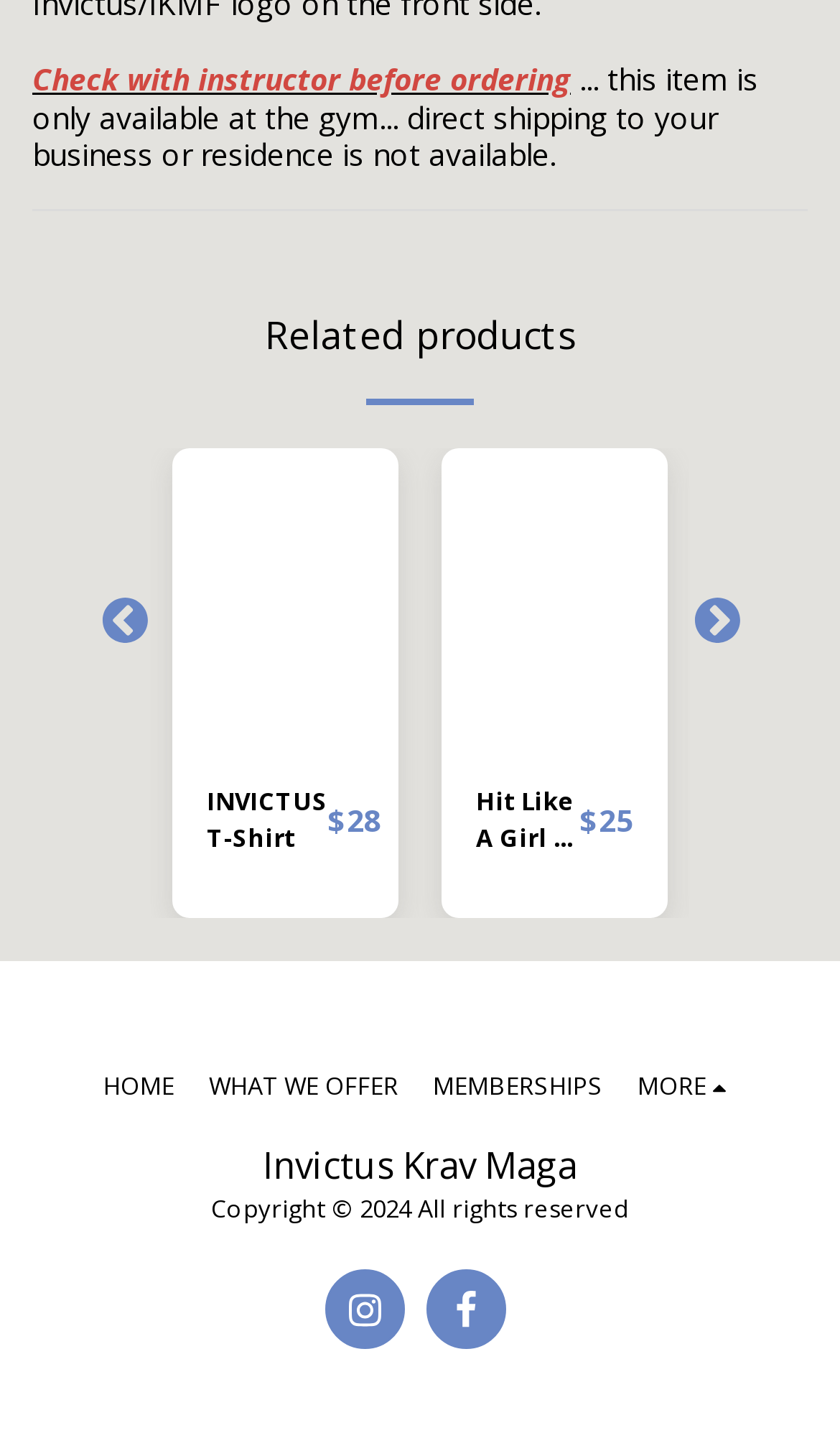Find the bounding box of the UI element described as follows: "more".

[0.759, 0.734, 0.877, 0.763]